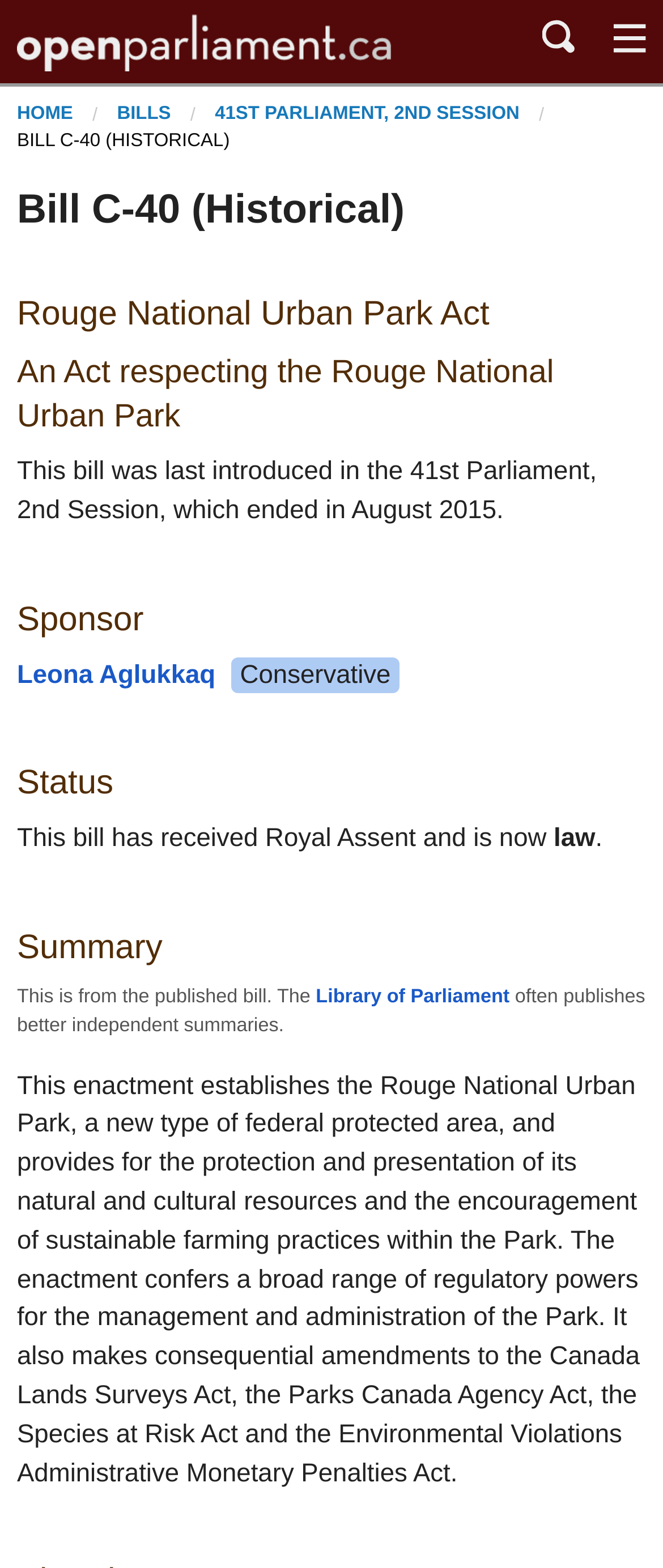Determine the bounding box coordinates of the UI element described below. Use the format (top-left x, top-left y, bottom-right x, bottom-right y) with floating point numbers between 0 and 1: Product Compare (0)

None